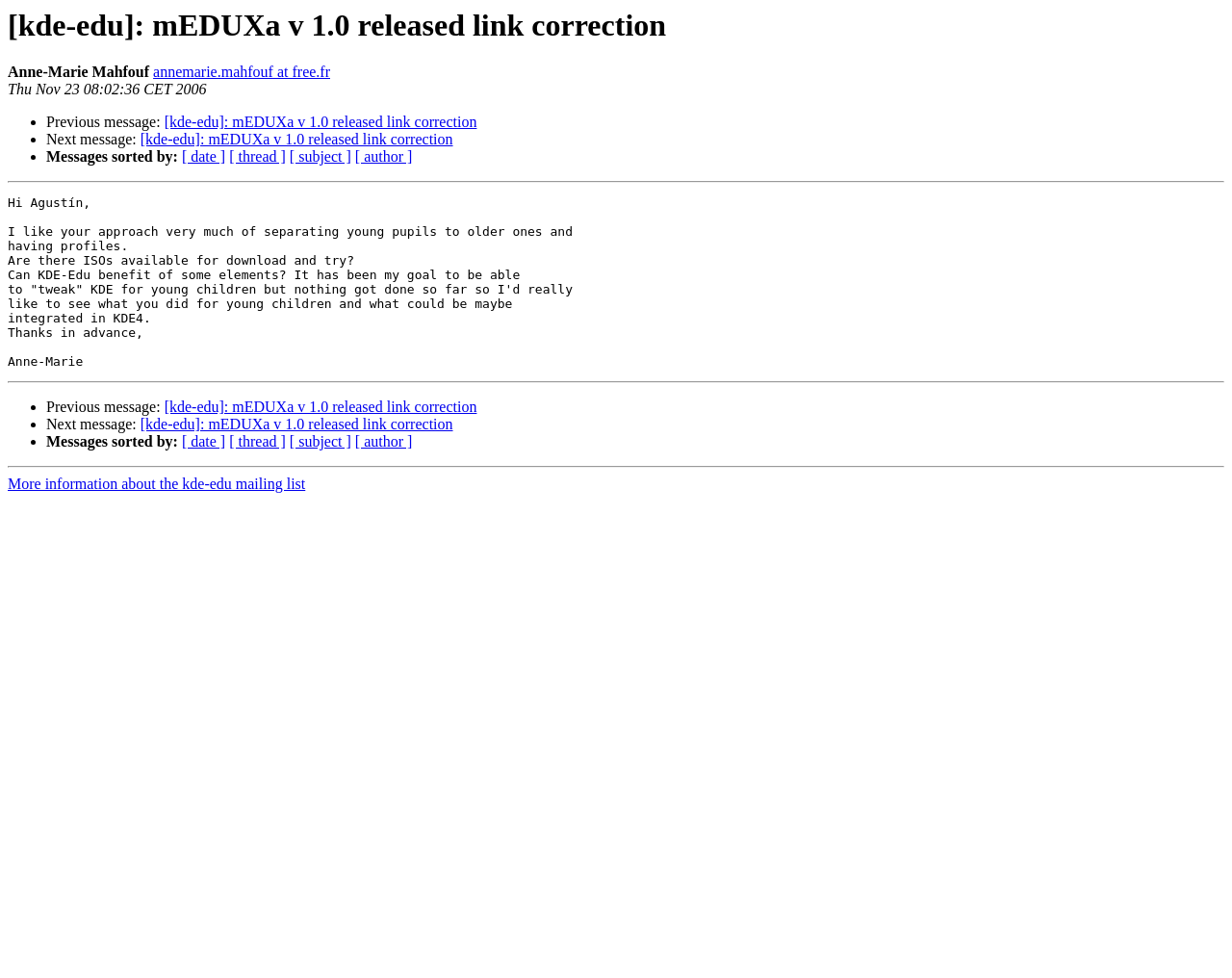Locate the bounding box coordinates of the element's region that should be clicked to carry out the following instruction: "Read more information about the kde-edu mailing list". The coordinates need to be four float numbers between 0 and 1, i.e., [left, top, right, bottom].

[0.006, 0.487, 0.248, 0.503]